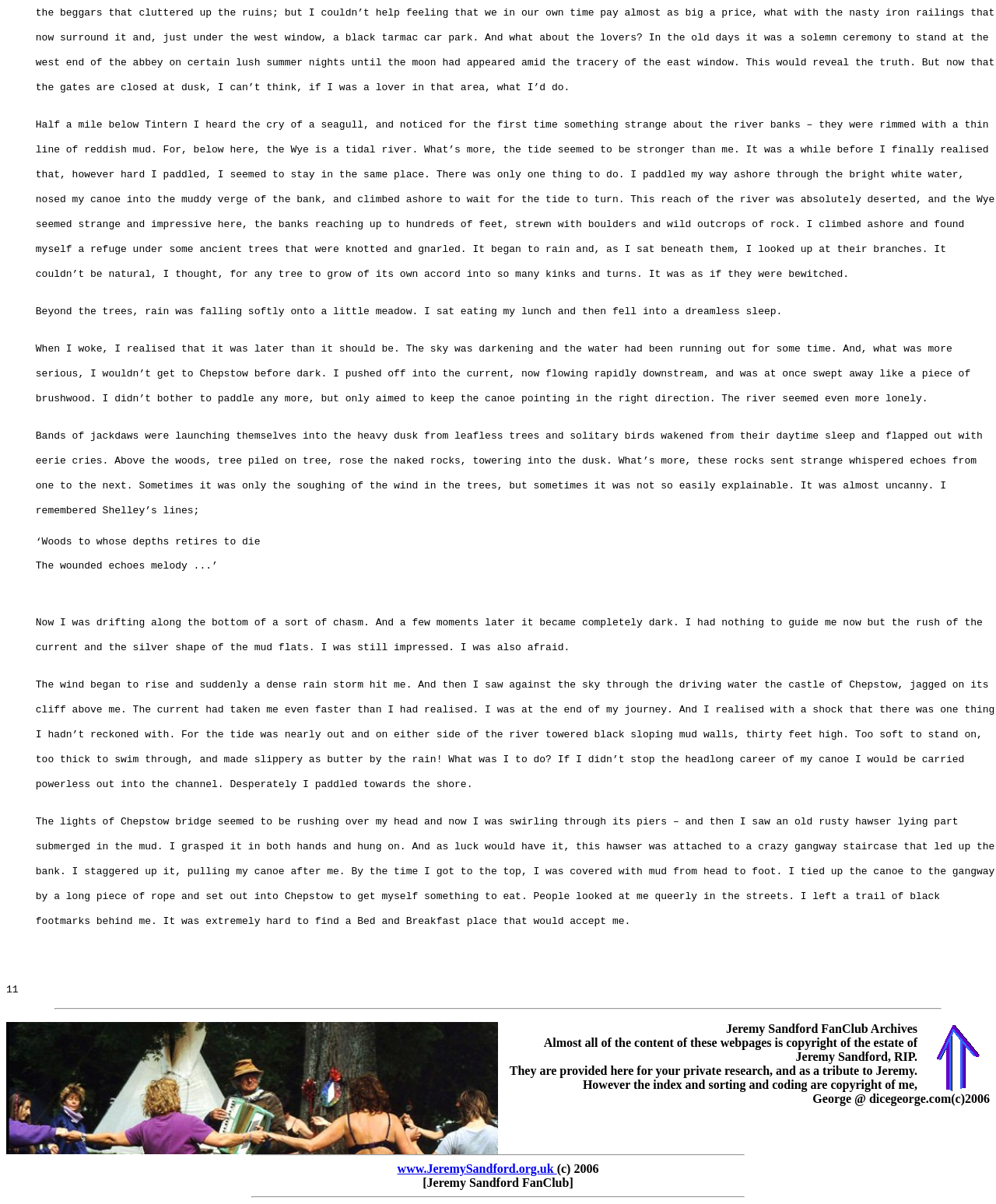What is the author's state when they reach the end of their journey?
Can you provide a detailed and comprehensive answer to the question?

The text states that the author is covered with mud from head to foot when they reach the end of their journey, after pulling their canoe up the bank and tying it to a gangway staircase.